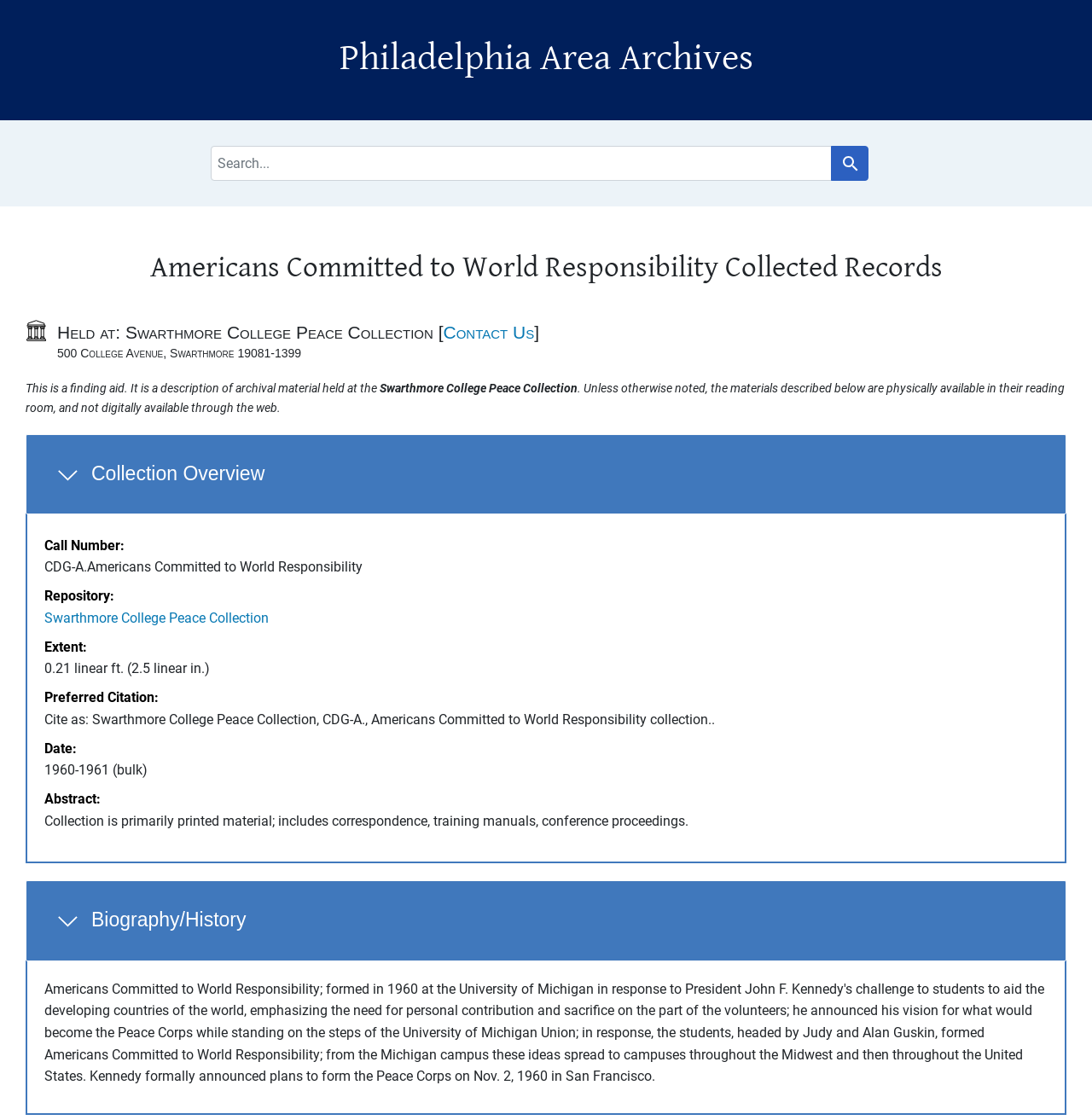Identify the bounding box coordinates of the element to click to follow this instruction: 'Search for something'. Ensure the coordinates are four float values between 0 and 1, provided as [left, top, right, bottom].

[0.193, 0.13, 0.807, 0.162]